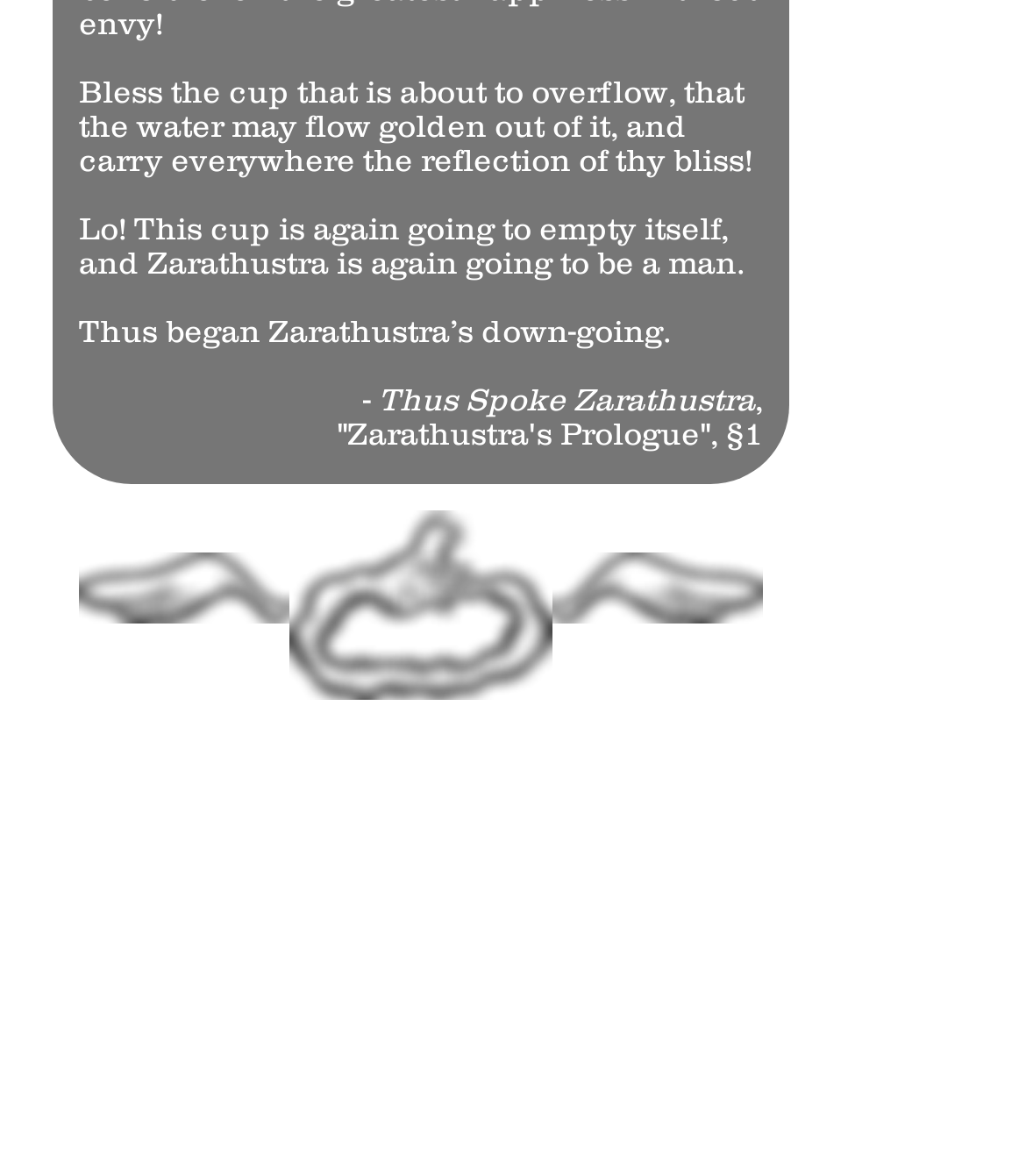Answer the following in one word or a short phrase: 
What is the quote above the three images?

Bless the cup...